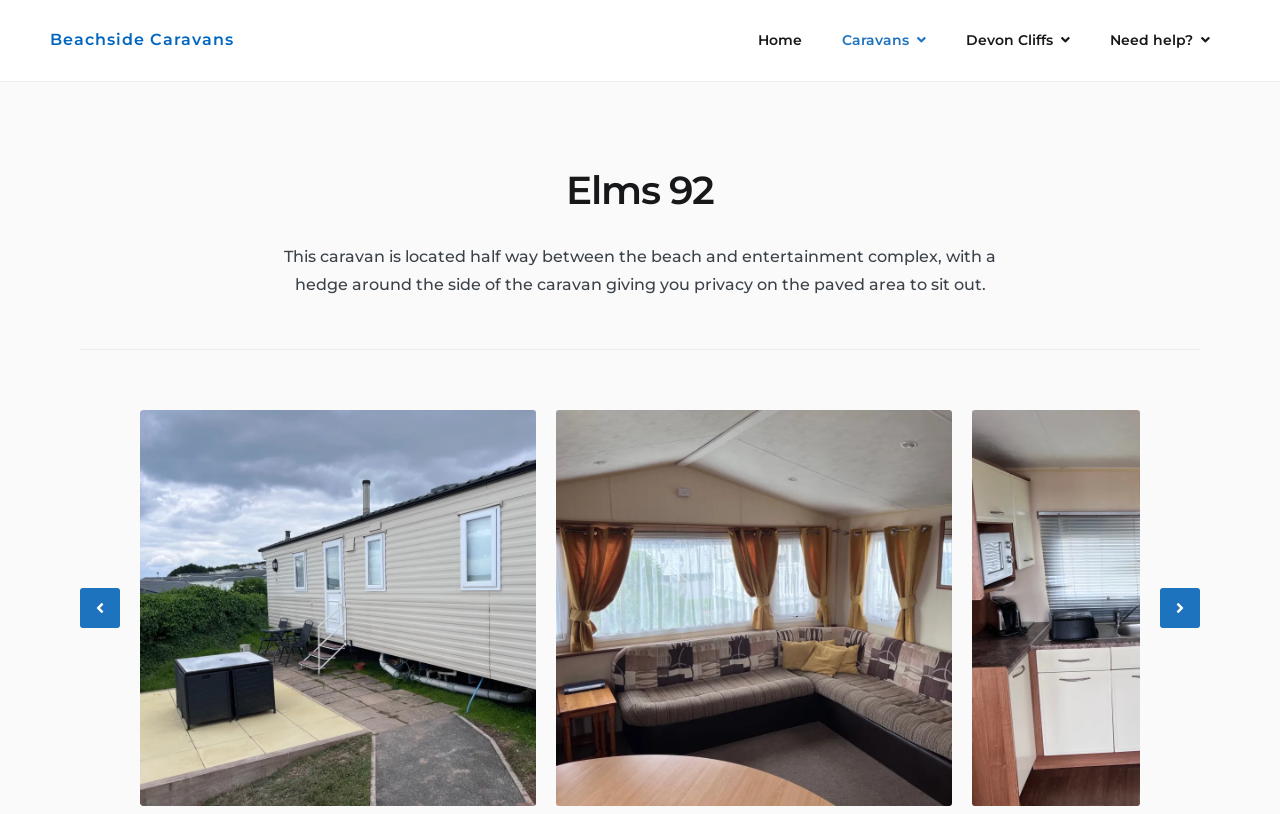Show the bounding box coordinates for the HTML element as described: "Next".

[0.906, 0.723, 0.938, 0.772]